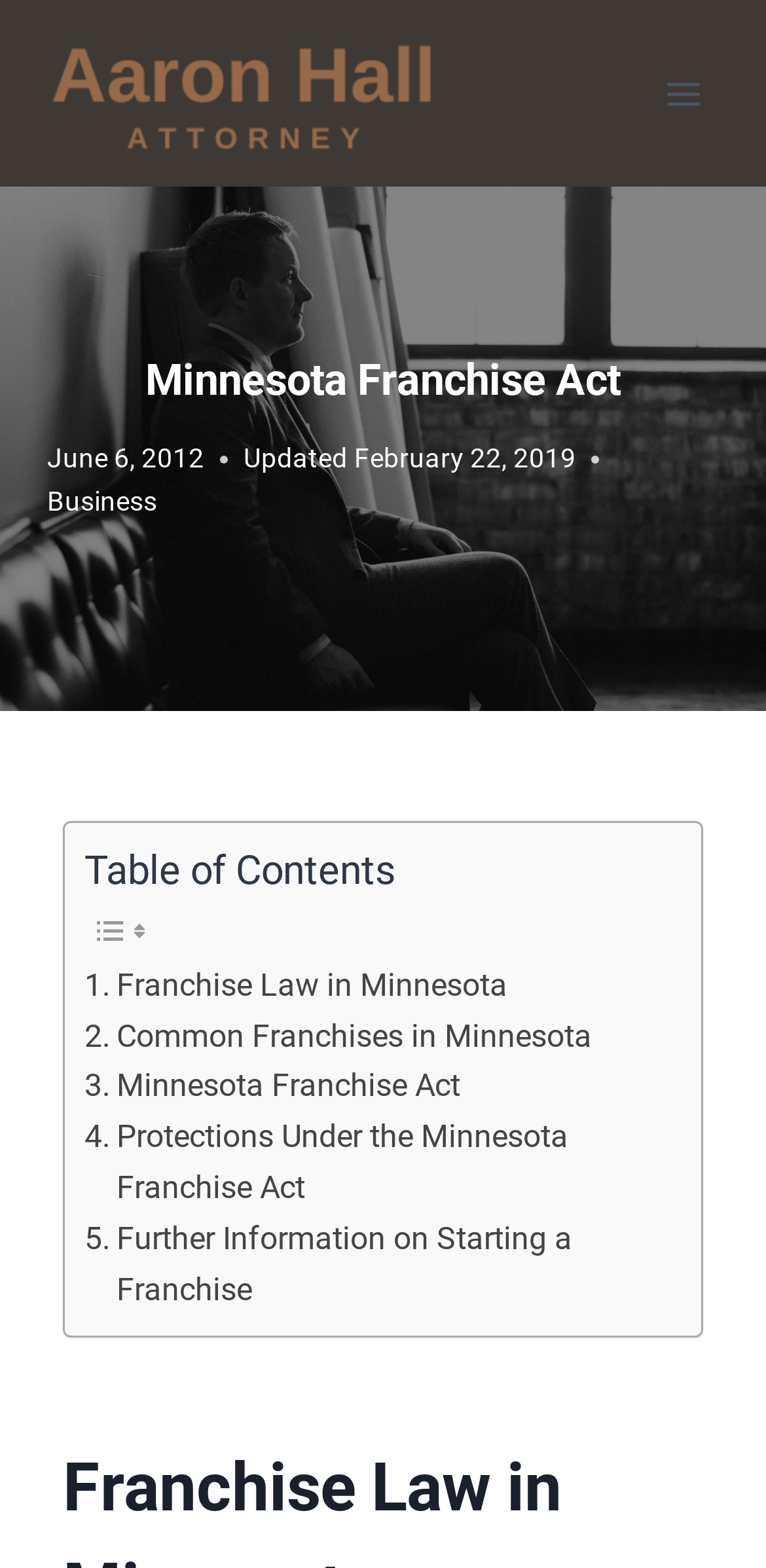What is the date of the last update?
Please use the image to provide an in-depth answer to the question.

The date of the last update can be found in the time element with the text 'February 22, 2019', which is located below the heading 'Minnesota Franchise Act'.